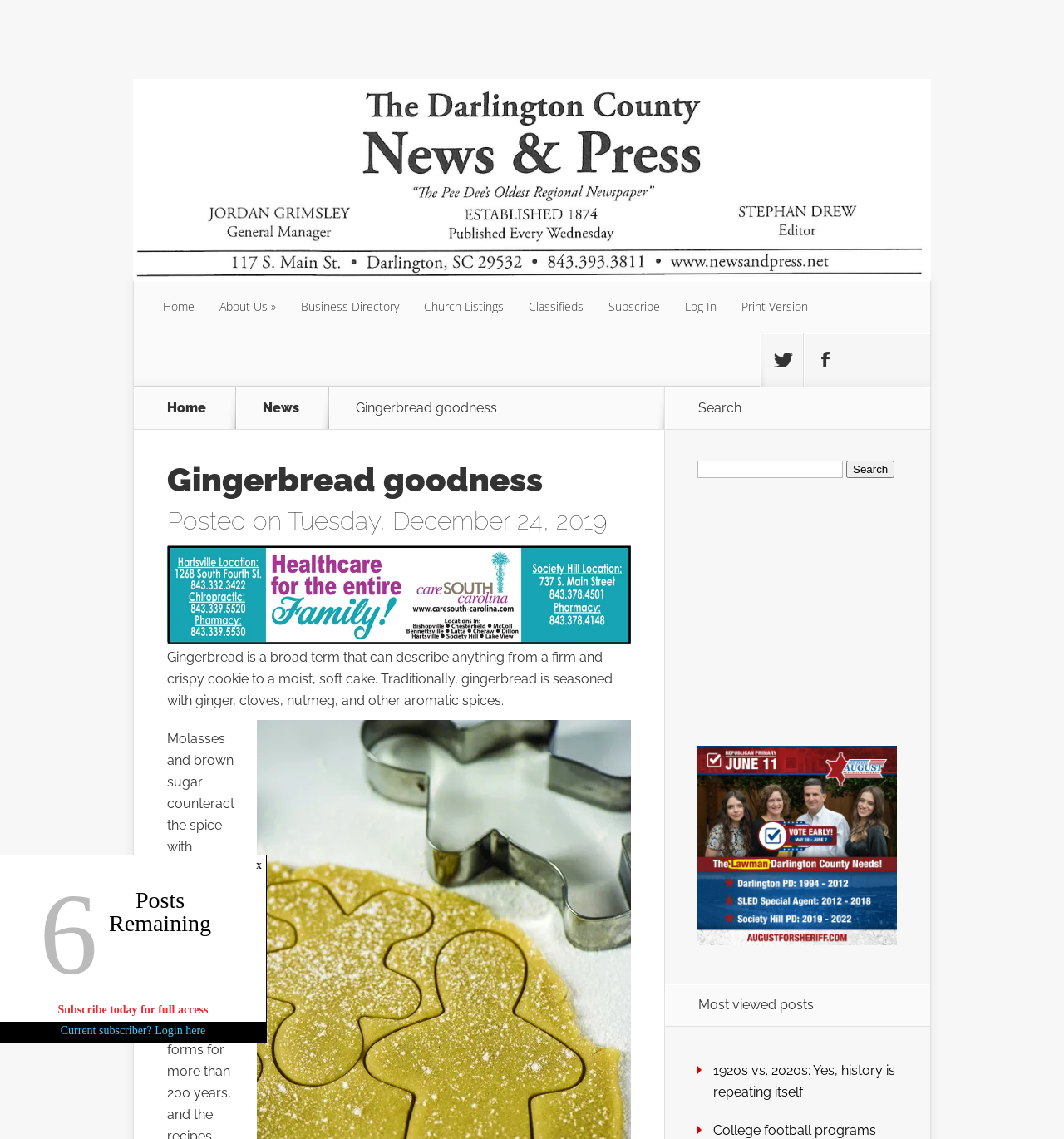Identify the bounding box of the HTML element described as: "parent_node: Search for: name="s"".

[0.655, 0.404, 0.792, 0.42]